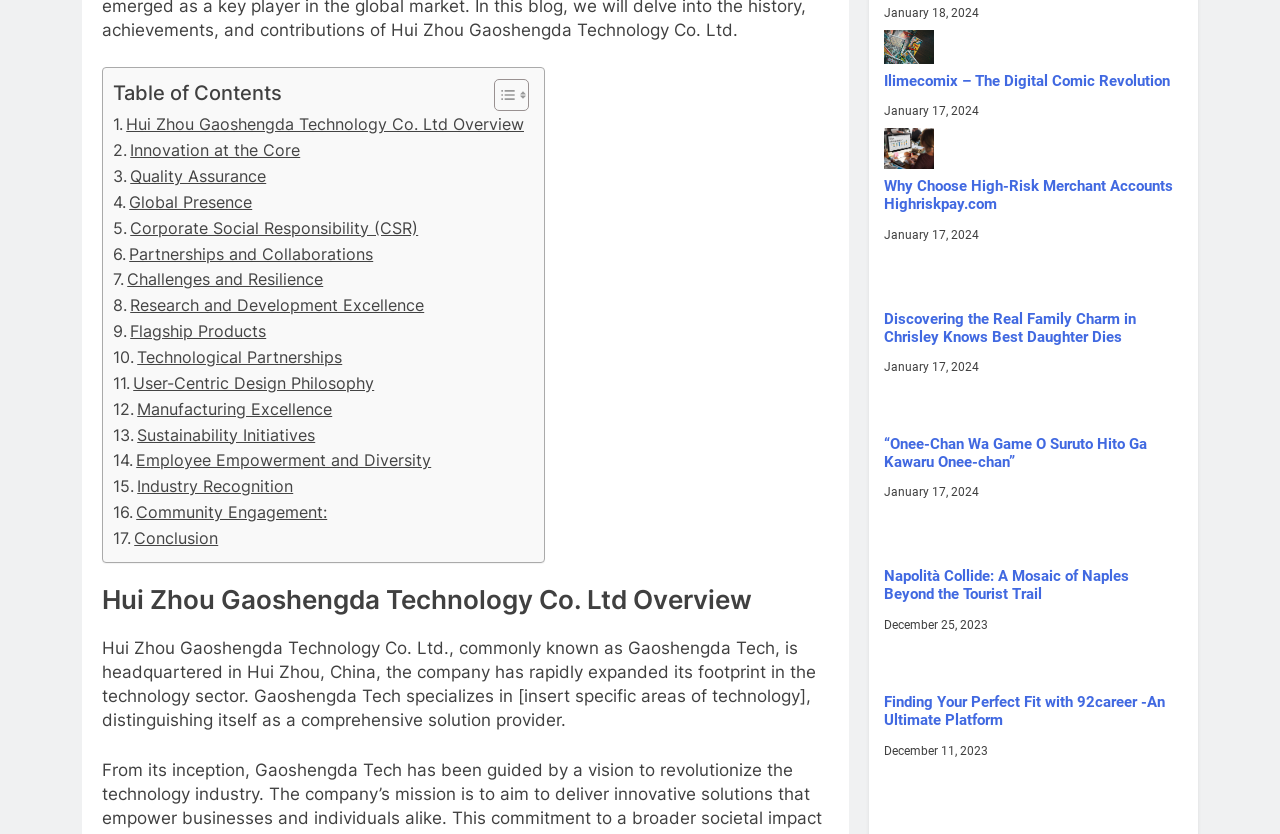Specify the bounding box coordinates of the area to click in order to follow the given instruction: "Read about Hui Zhou Gaoshengda Technology Co. Ltd Overview."

[0.088, 0.135, 0.41, 0.166]